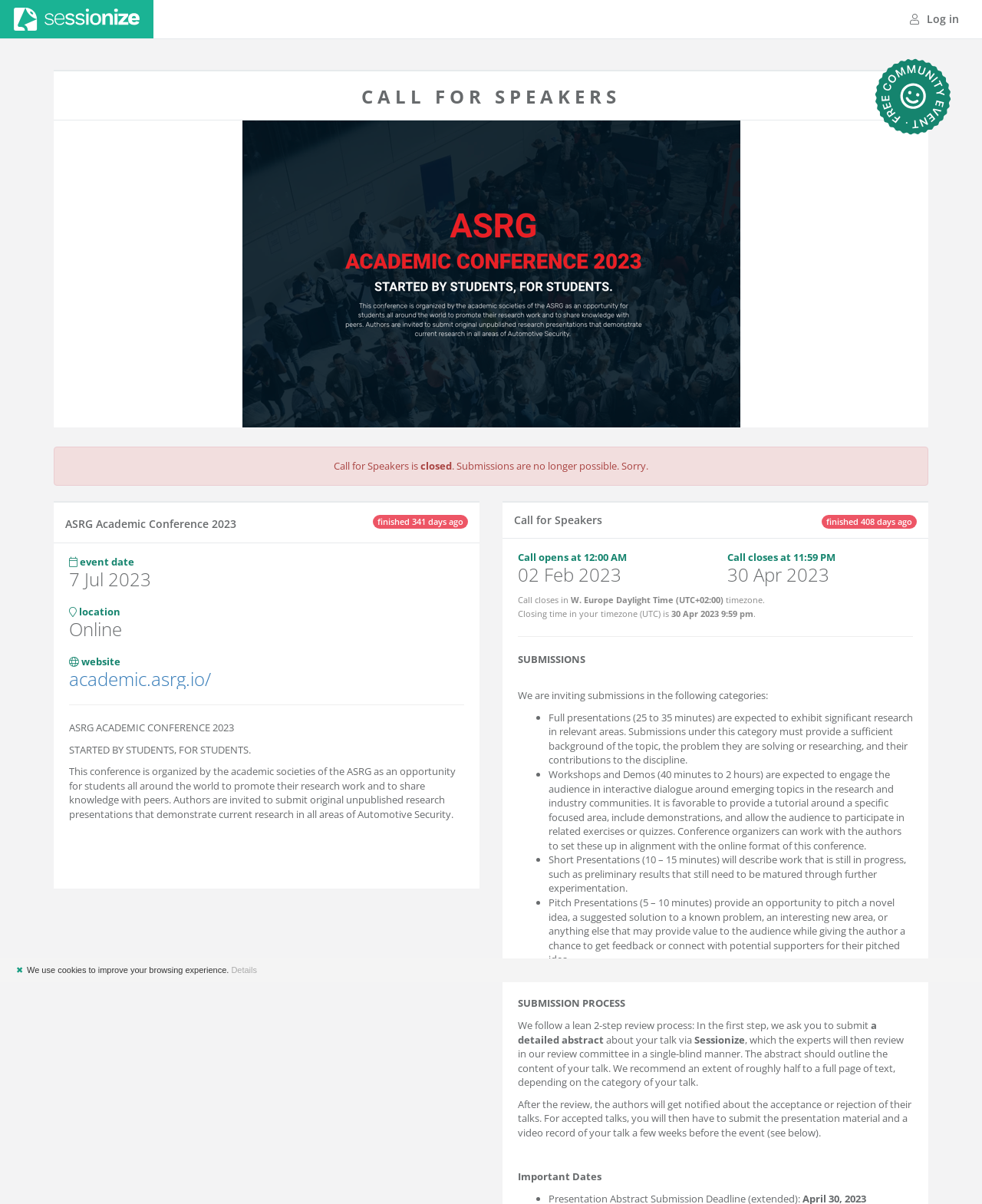What are the categories for submissions?
Craft a detailed and extensive response to the question.

I found the answer by looking at the list of categories under the 'SUBMISSIONS' heading, which includes 'Full presentations', 'Workshops and Demos', 'Short Presentations', and 'Pitch Presentations'.